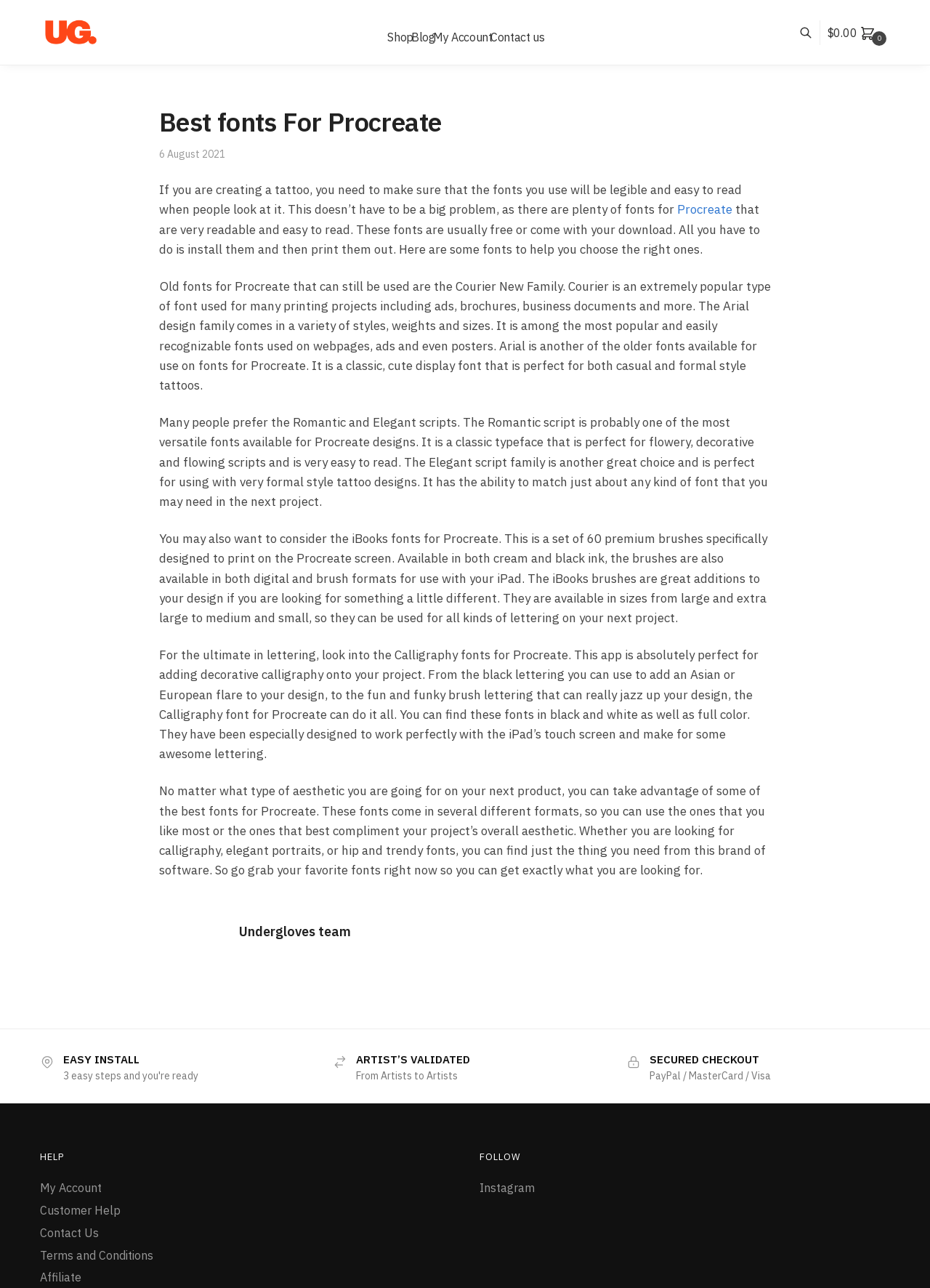Find the bounding box coordinates for the area you need to click to carry out the instruction: "Click on the 'Contact us' link". The coordinates should be four float numbers between 0 and 1, indicated as [left, top, right, bottom].

[0.539, 0.0, 0.614, 0.051]